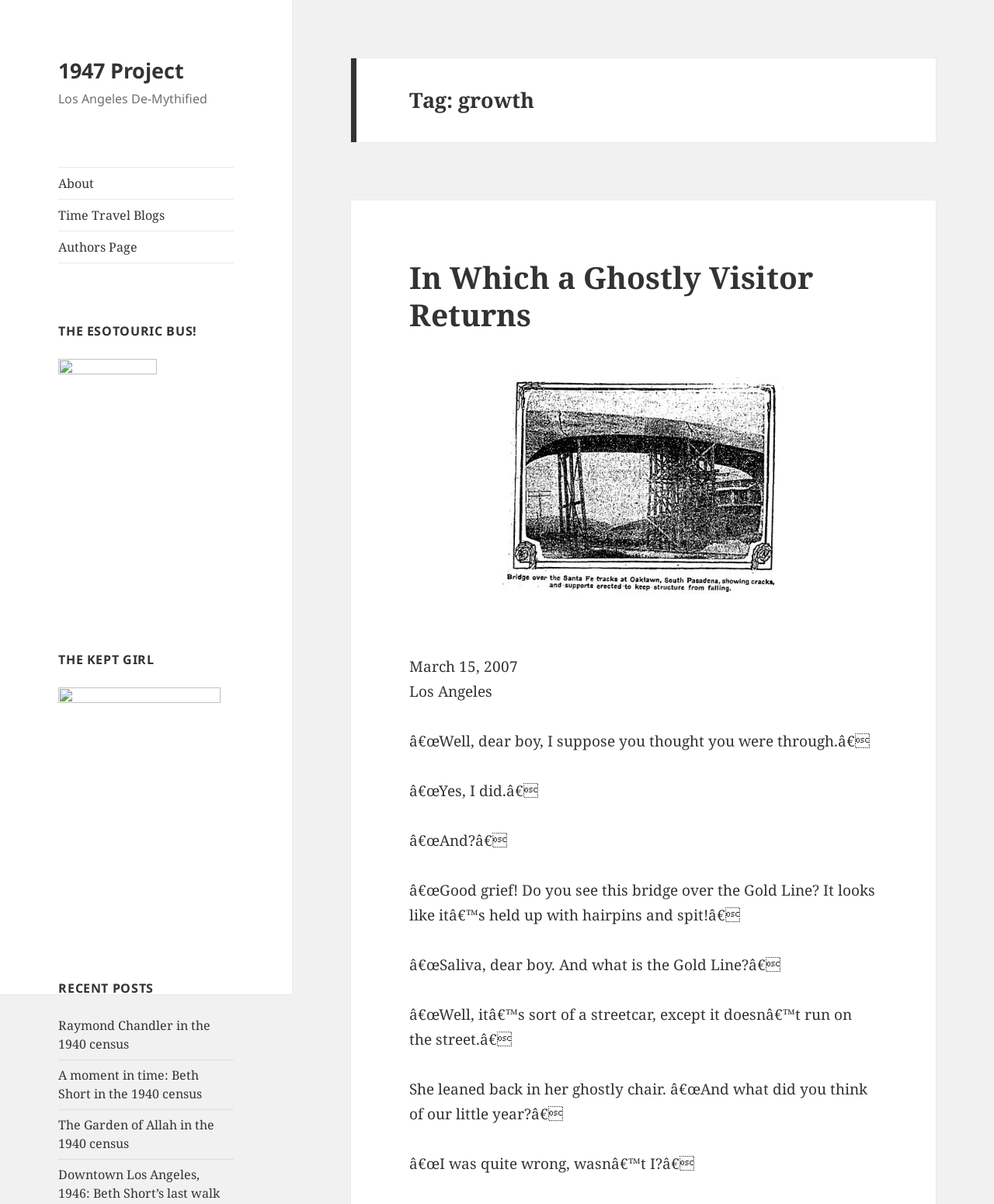Find the bounding box coordinates of the element's region that should be clicked in order to follow the given instruction: "Click the Bound Buzz site logo". The coordinates should consist of four float numbers between 0 and 1, i.e., [left, top, right, bottom].

None